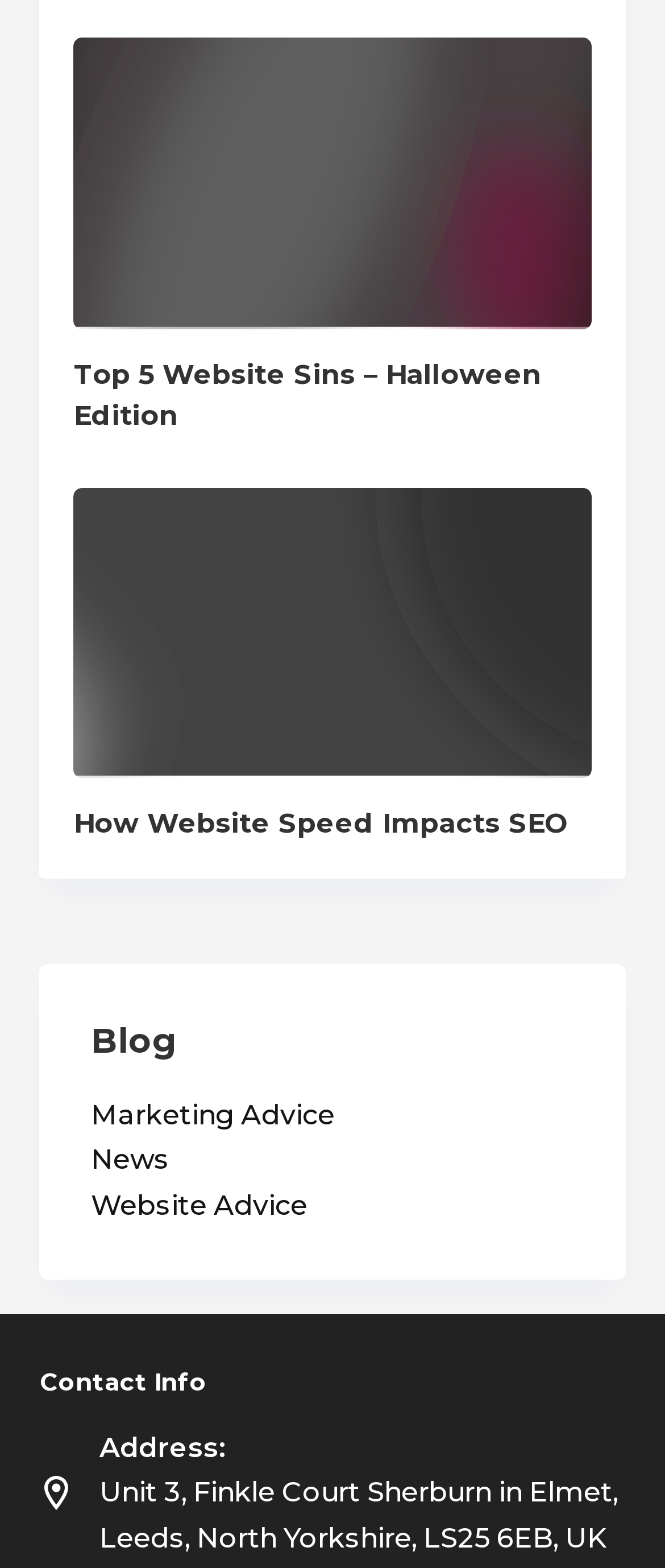Given the webpage screenshot, identify the bounding box of the UI element that matches this description: "Website Advice".

[0.137, 0.758, 0.463, 0.779]